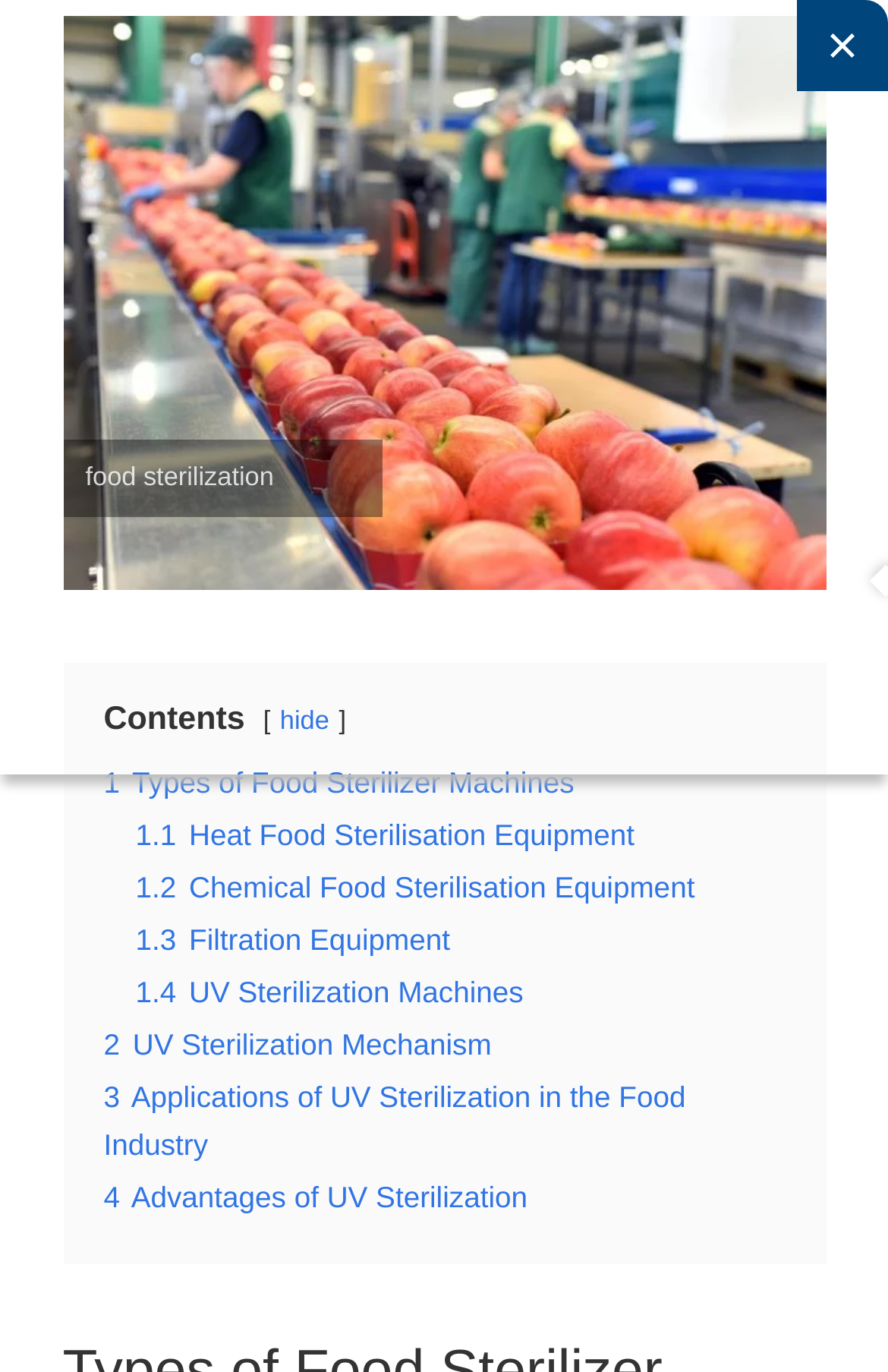What is the mechanism discussed in section 2?
Provide an in-depth and detailed explanation in response to the question.

Section 2 of the webpage is titled '2 UV Sterilization Mechanism', indicating that this section discusses the mechanism of UV sterilization.